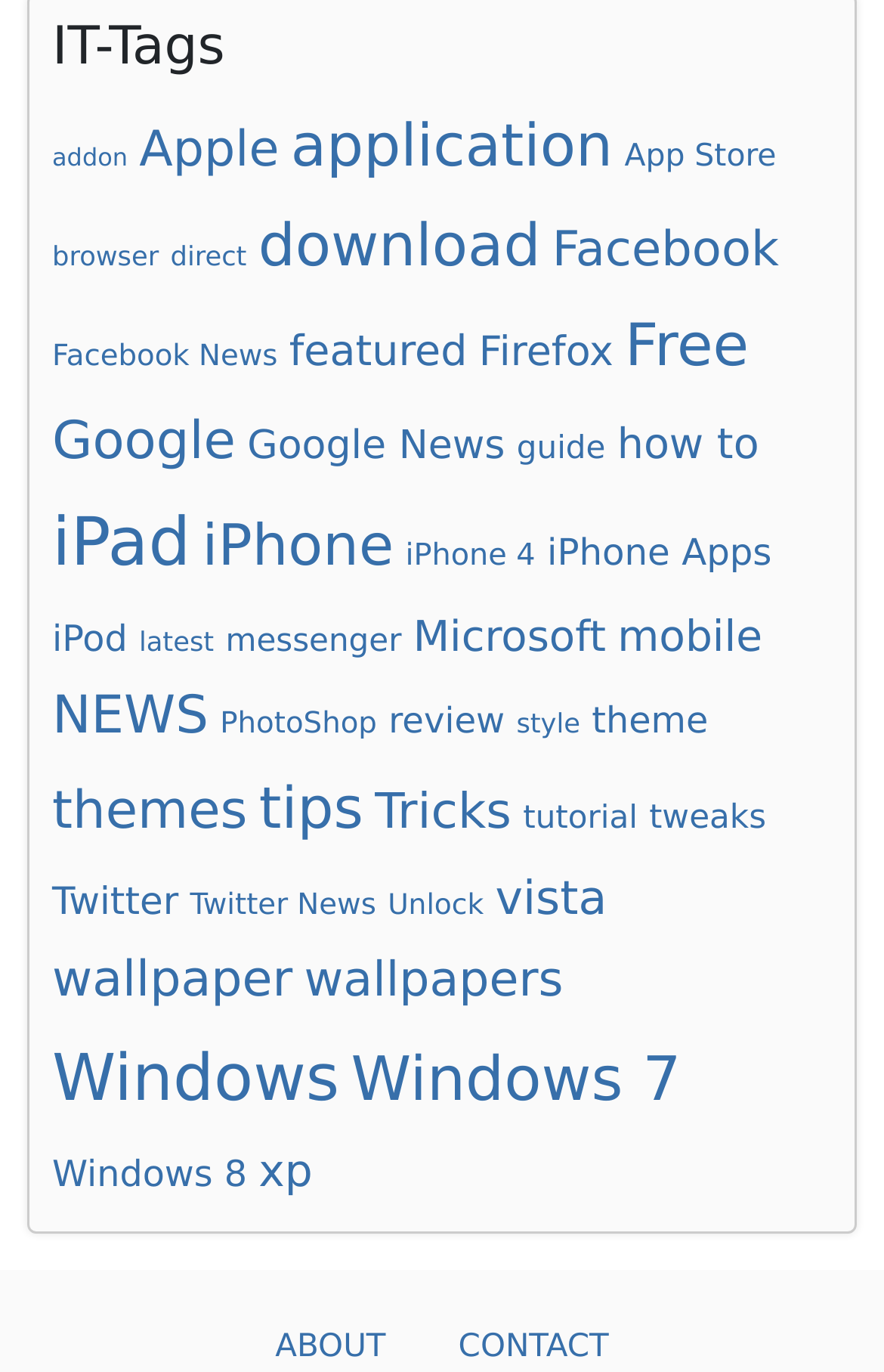What is the last category in the navigation?
Provide an in-depth and detailed answer to the question.

I looked at the order of the links in the navigation. The last link is 'xp'.